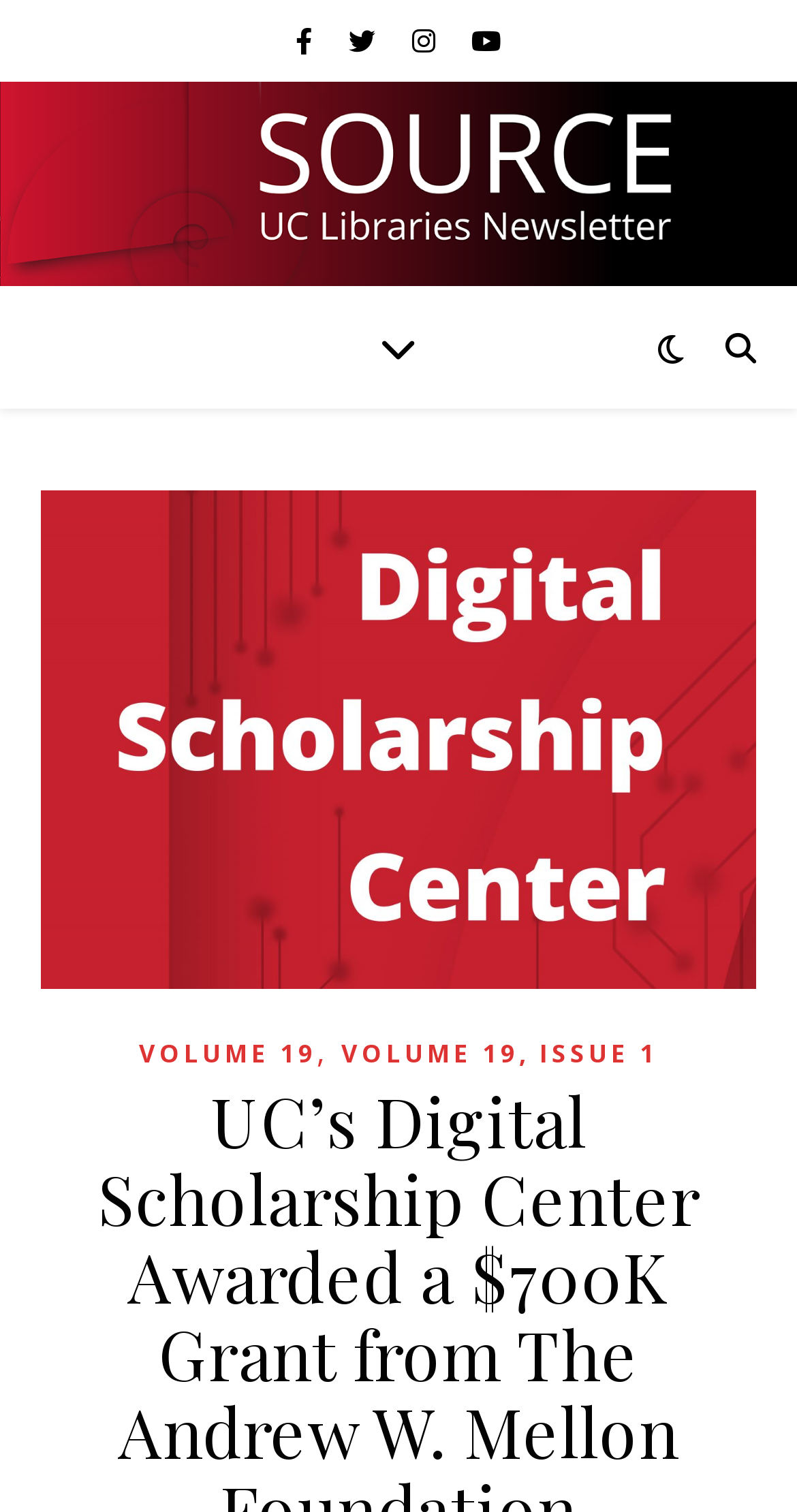Using the information in the image, could you please answer the following question in detail:
What is the shape of the first icon?

The first icon is represented by '' and its bounding box coordinates are [0.371, 0.015, 0.399, 0.039], which indicates a square shape.